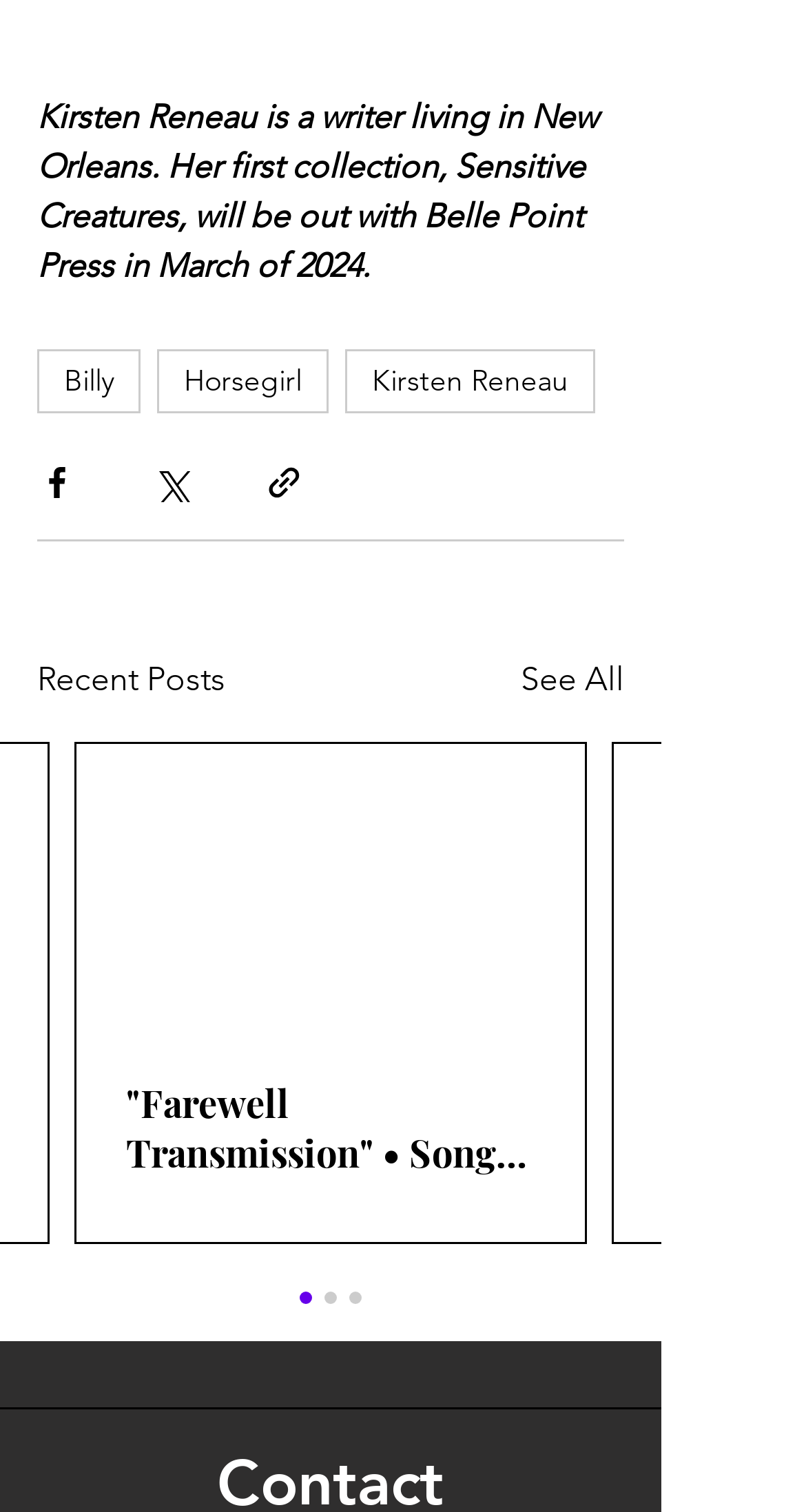Please provide the bounding box coordinates for the element that needs to be clicked to perform the following instruction: "Read article about Farewell Transmission". The coordinates should be given as four float numbers between 0 and 1, i.e., [left, top, right, bottom].

[0.156, 0.714, 0.664, 0.779]